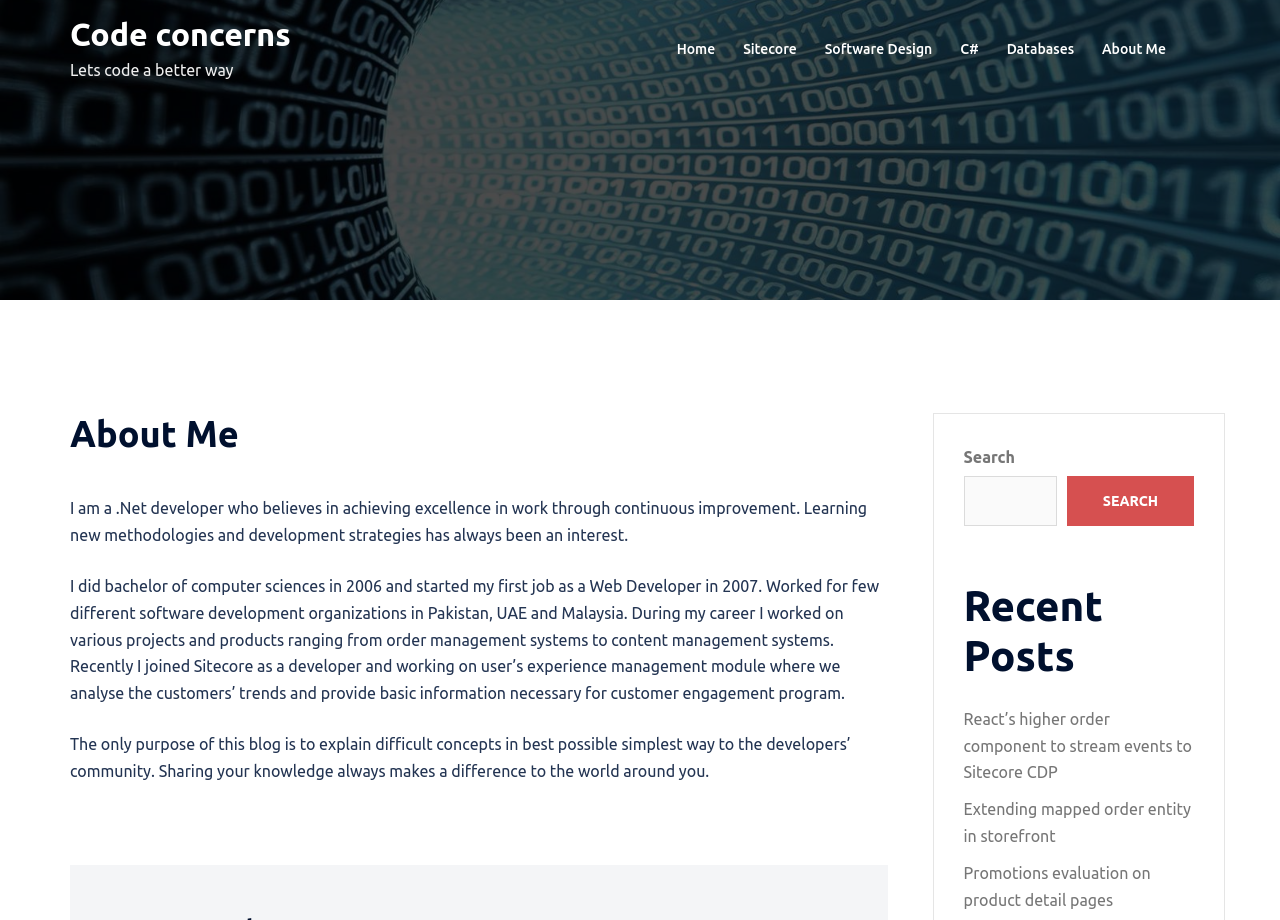Examine the image and give a thorough answer to the following question:
What is the position of the search box?

The position of the search box can be determined by analyzing the bounding box coordinates of the search box element, which are [0.753, 0.483, 0.933, 0.572], indicating that it is located on the right side of the webpage.